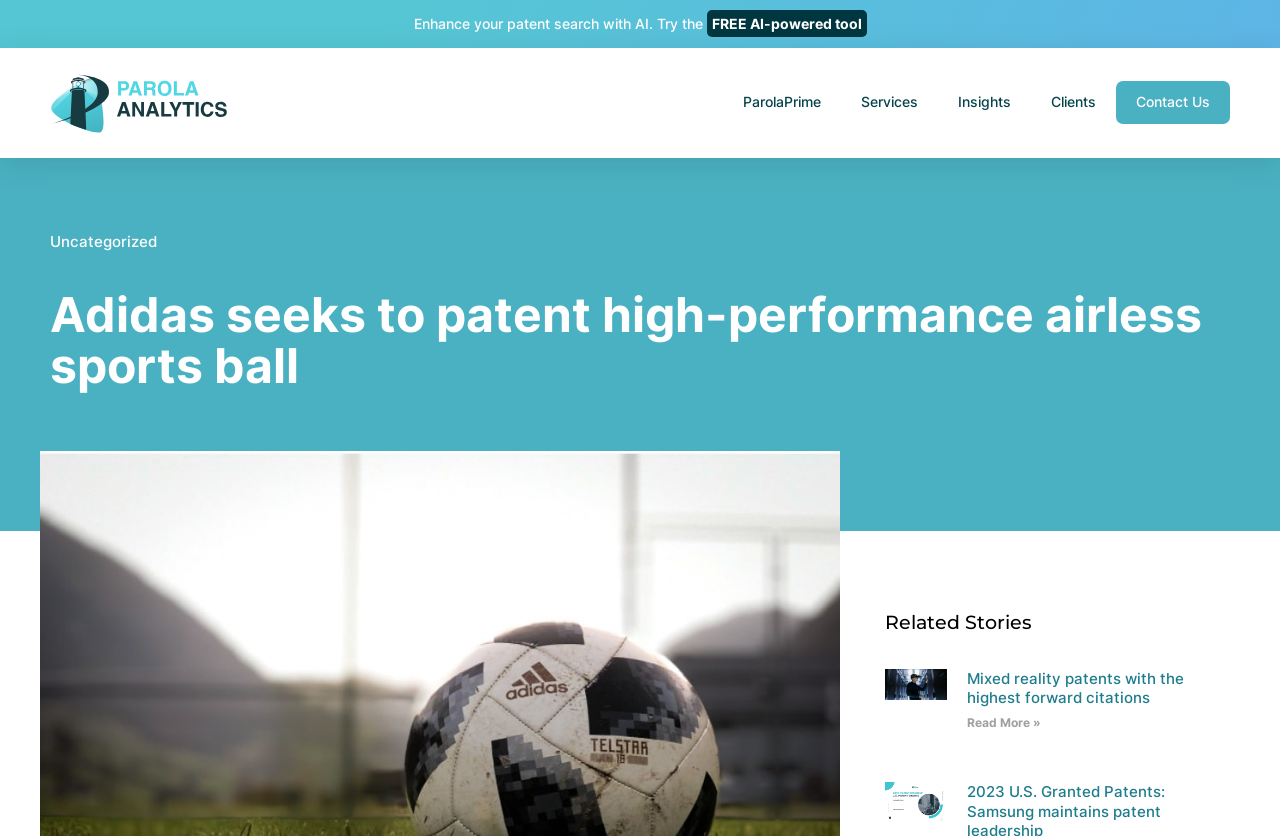Using the provided element description "Product", determine the bounding box coordinates of the UI element.

None